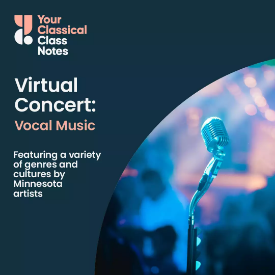Please answer the following question using a single word or phrase: 
What type of music is featured in the concert?

Vocal Music